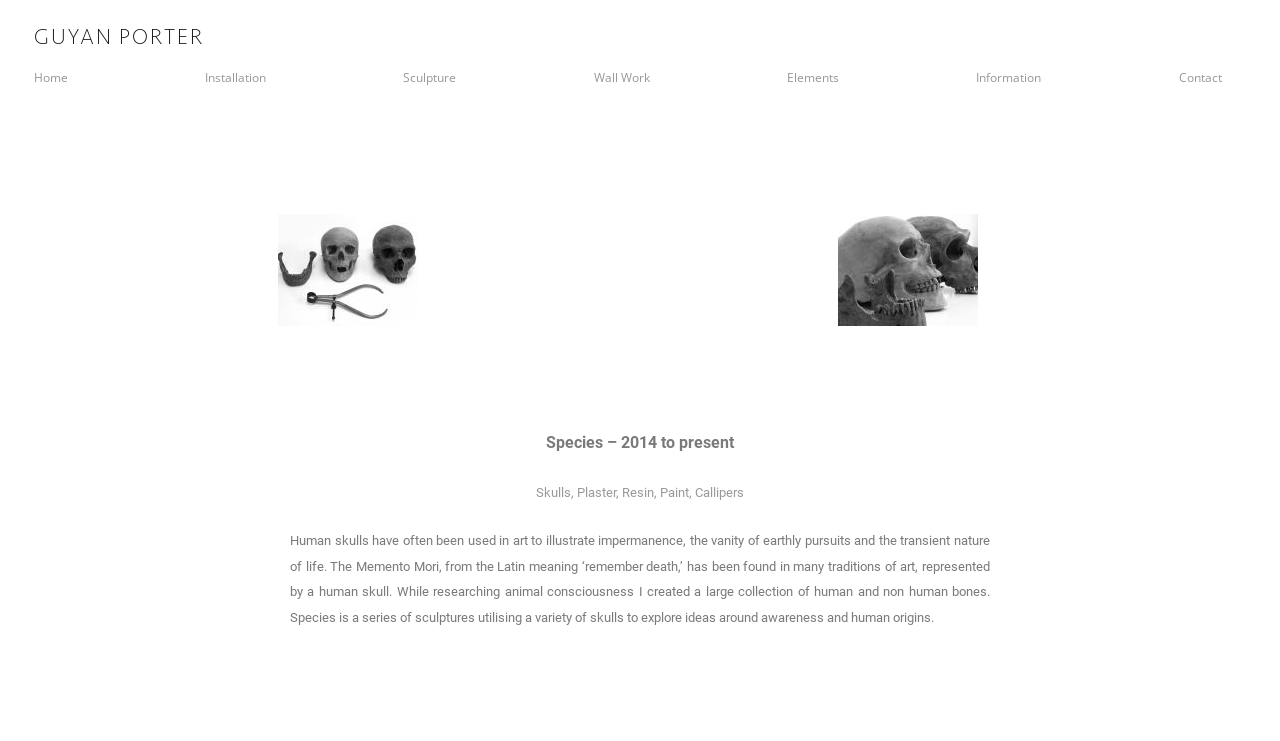How many figures are present on the webpage?
Provide an in-depth and detailed explanation in response to the question.

There are two figure elements present on the webpage, which are contained within the article element and have links associated with them.